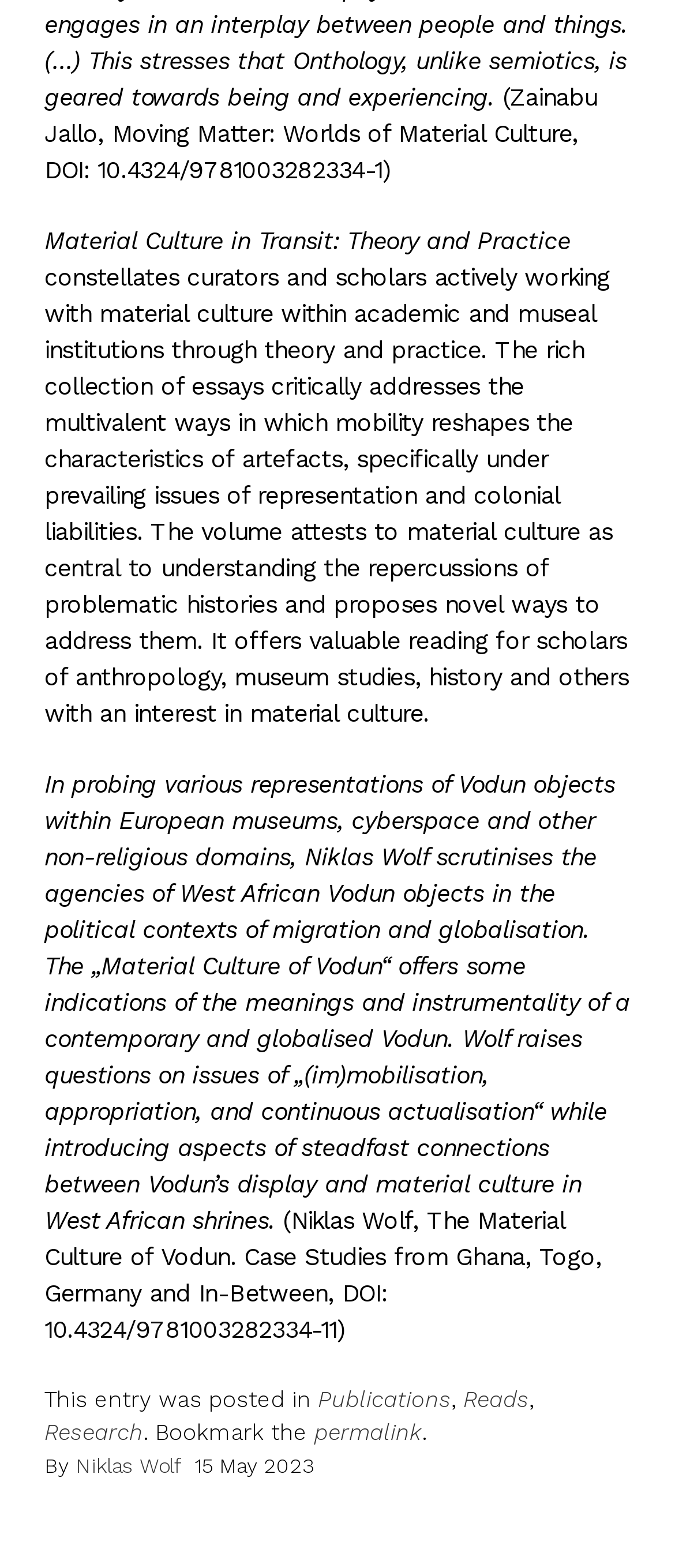Answer briefly with one word or phrase:
What is the date of the latest article?

15 May 2023